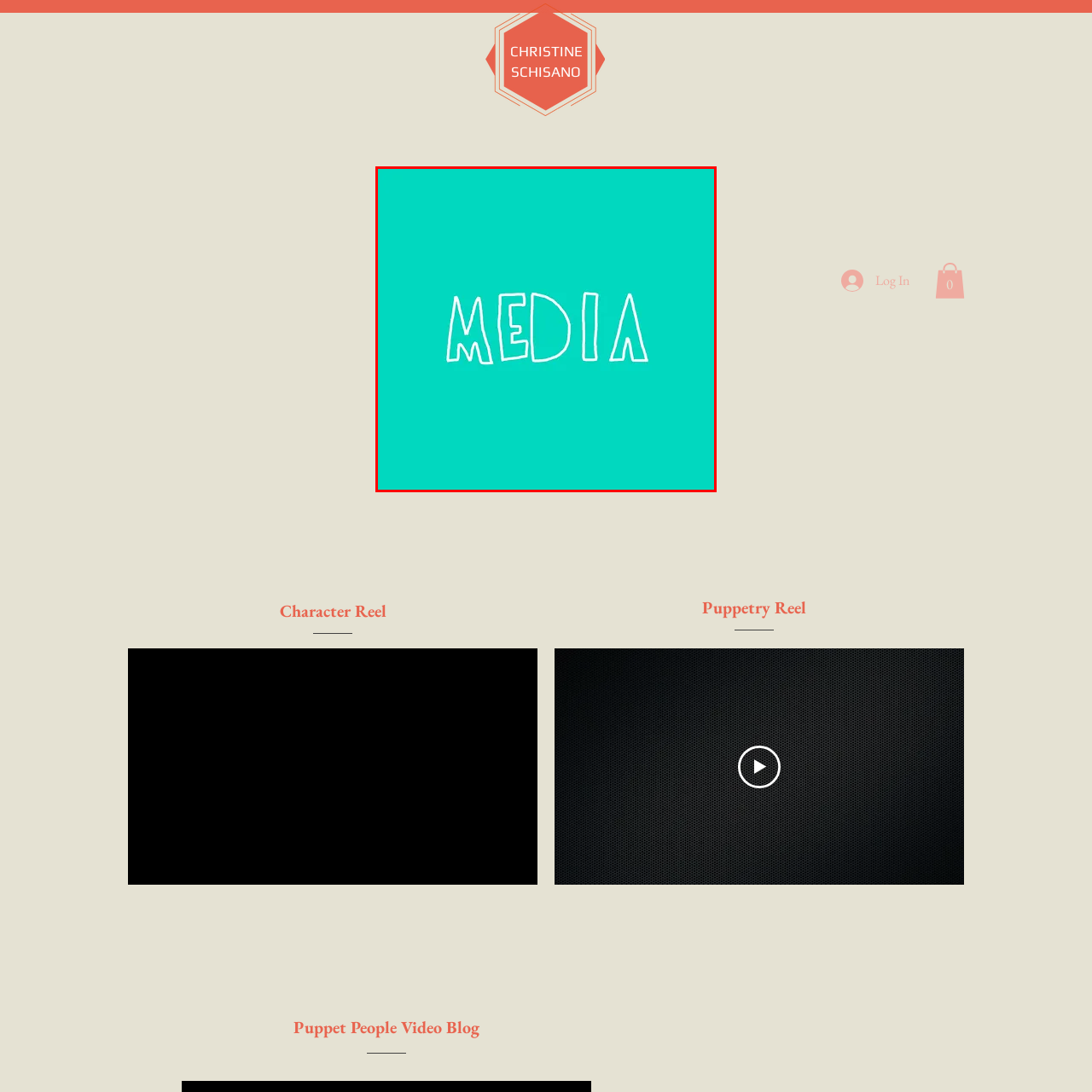Articulate a detailed description of the image enclosed by the red outline.

The image features the word "MEDIA" in a playful, hand-drawn style. The letters are bold and irregularly shaped, creating a lively aesthetic. The background is a vibrant turquoise, which enhances the visual appeal and contrasts strikingly with the white outline of the text. This design captures a youthful and creative essence, suggesting a dynamic space focused on media arts, digital content, or creative expression.